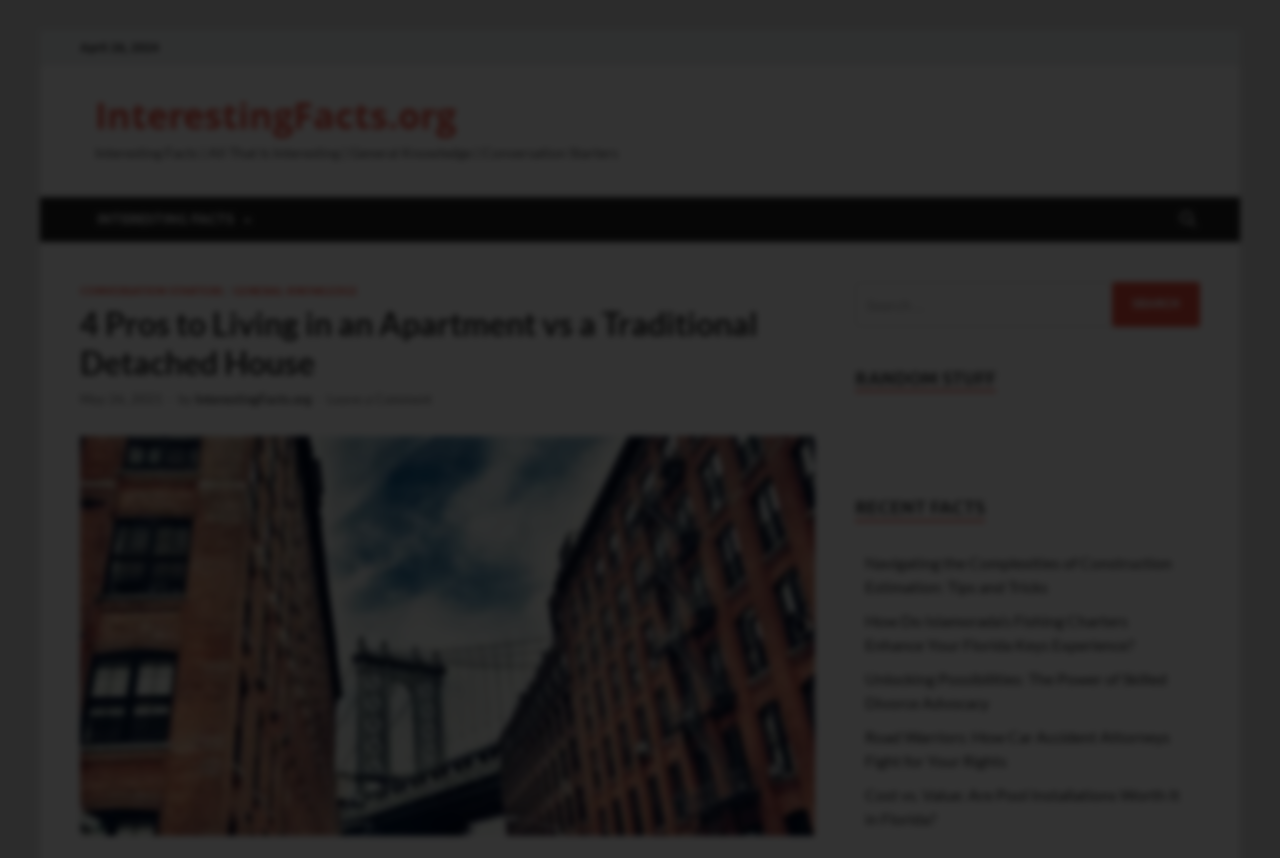Determine the bounding box coordinates of the element that should be clicked to execute the following command: "Check recent facts".

[0.668, 0.578, 0.77, 0.608]